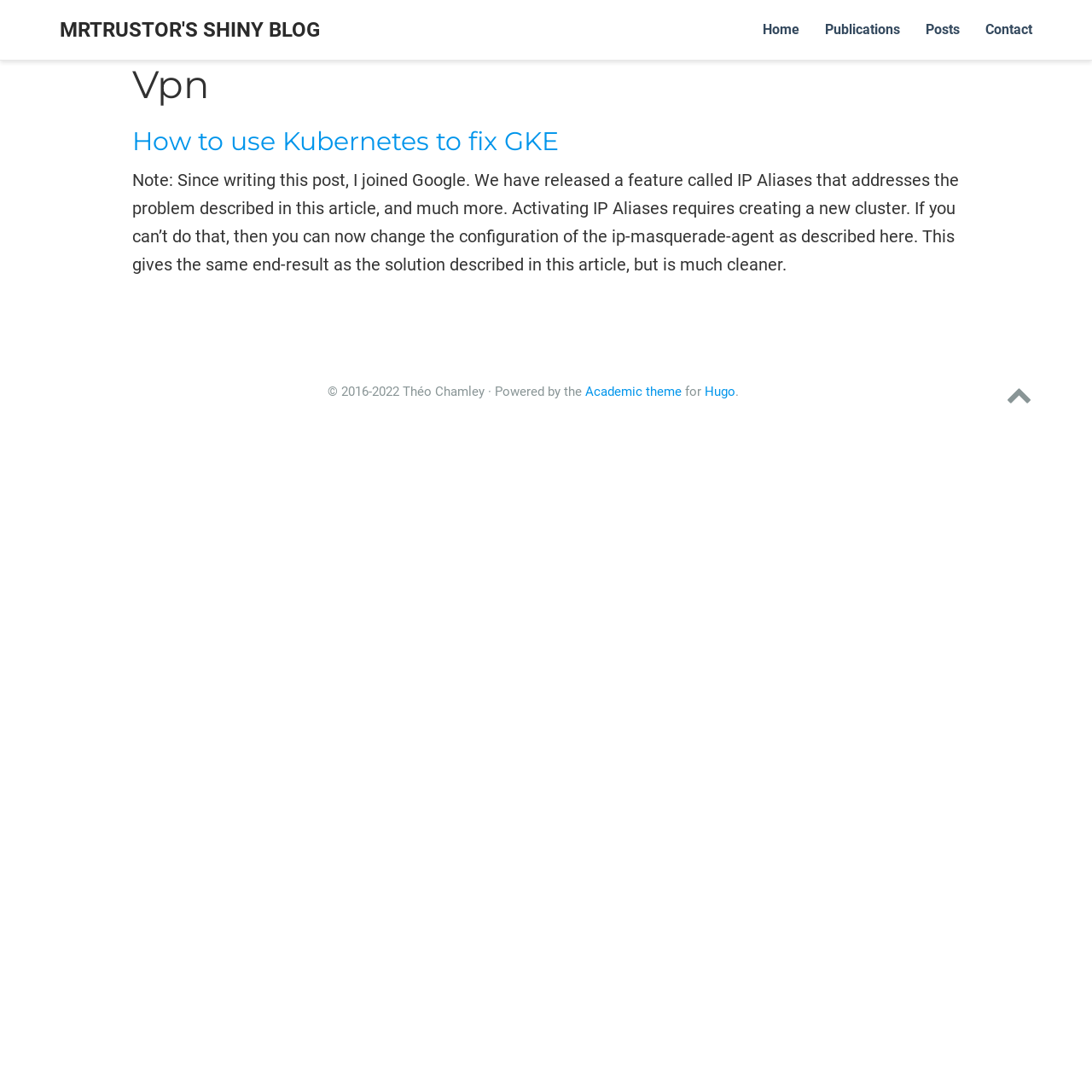What is the name of the theme used by the blog?
Please interpret the details in the image and answer the question thoroughly.

I determined the answer by examining the footer section of the webpage, which contains a link to the theme used by the blog, 'Academic theme'.